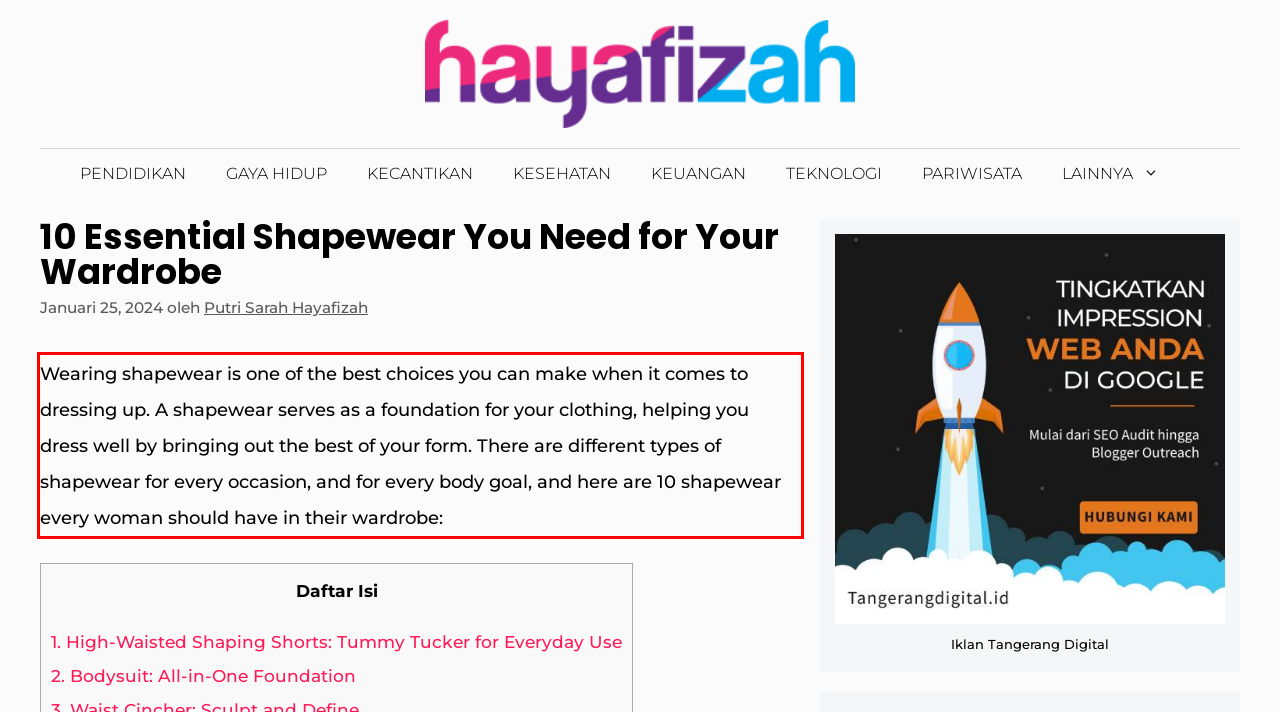You have a screenshot with a red rectangle around a UI element. Recognize and extract the text within this red bounding box using OCR.

Wearing shapewear is one of the best choices you can make when it comes to dressing up. A shapewear serves as a foundation for your clothing, helping you dress well by bringing out the best of your form. There are different types of shapewear for every occasion, and for every body goal, and here are 10 shapewear every woman should have in their wardrobe: